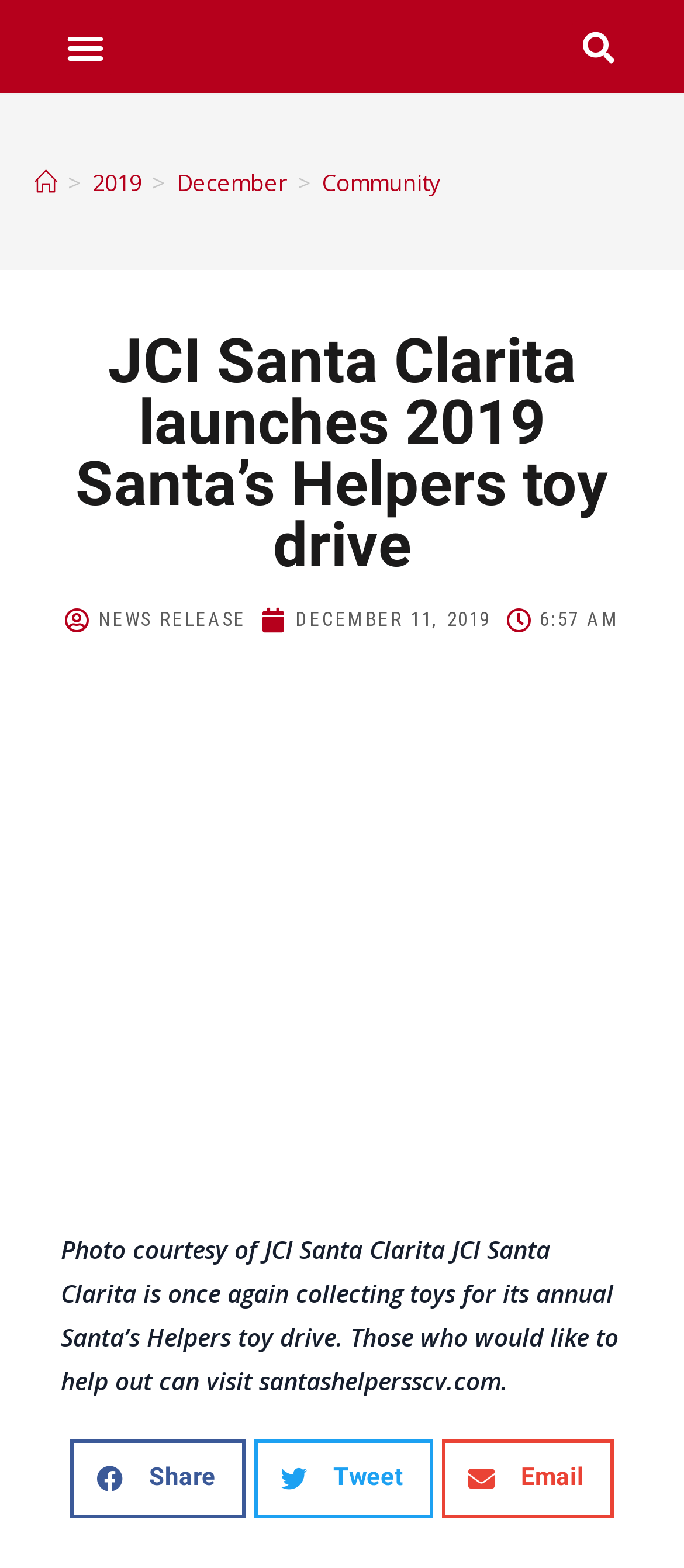What is the name of the organization launching the Santa's Helpers toy drive?
Provide a detailed answer to the question, using the image to inform your response.

The name of the organization is mentioned in the heading 'JCI Santa Clarita launches 2019 Santa’s Helpers toy drive' which is a prominent element on the webpage.